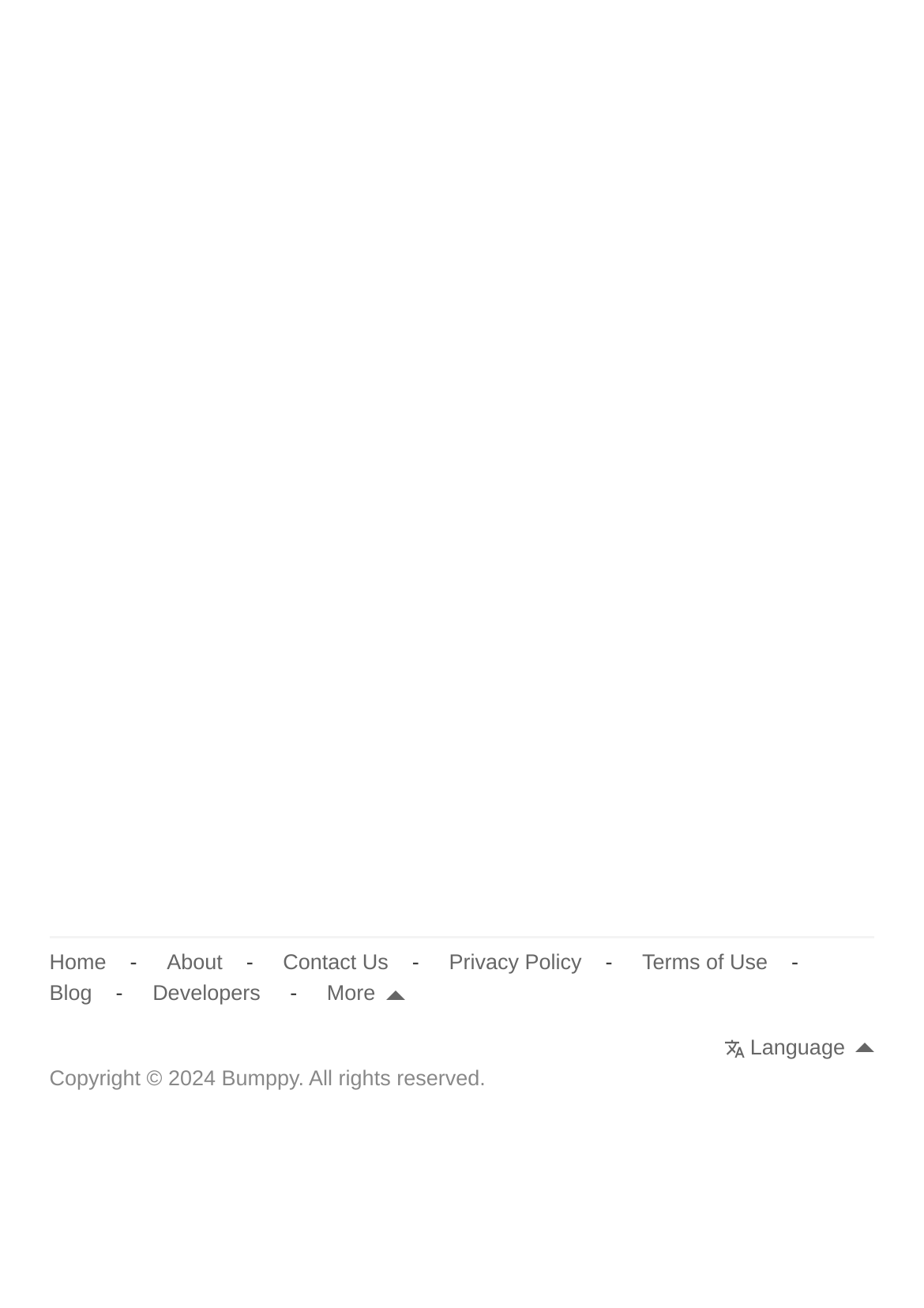What is the copyright year?
Based on the visual information, provide a detailed and comprehensive answer.

I found a StaticText element with the text 'Copyright © 2024 Bumppy. All rights reserved.' at the bottom of the webpage, indicating the copyright year.